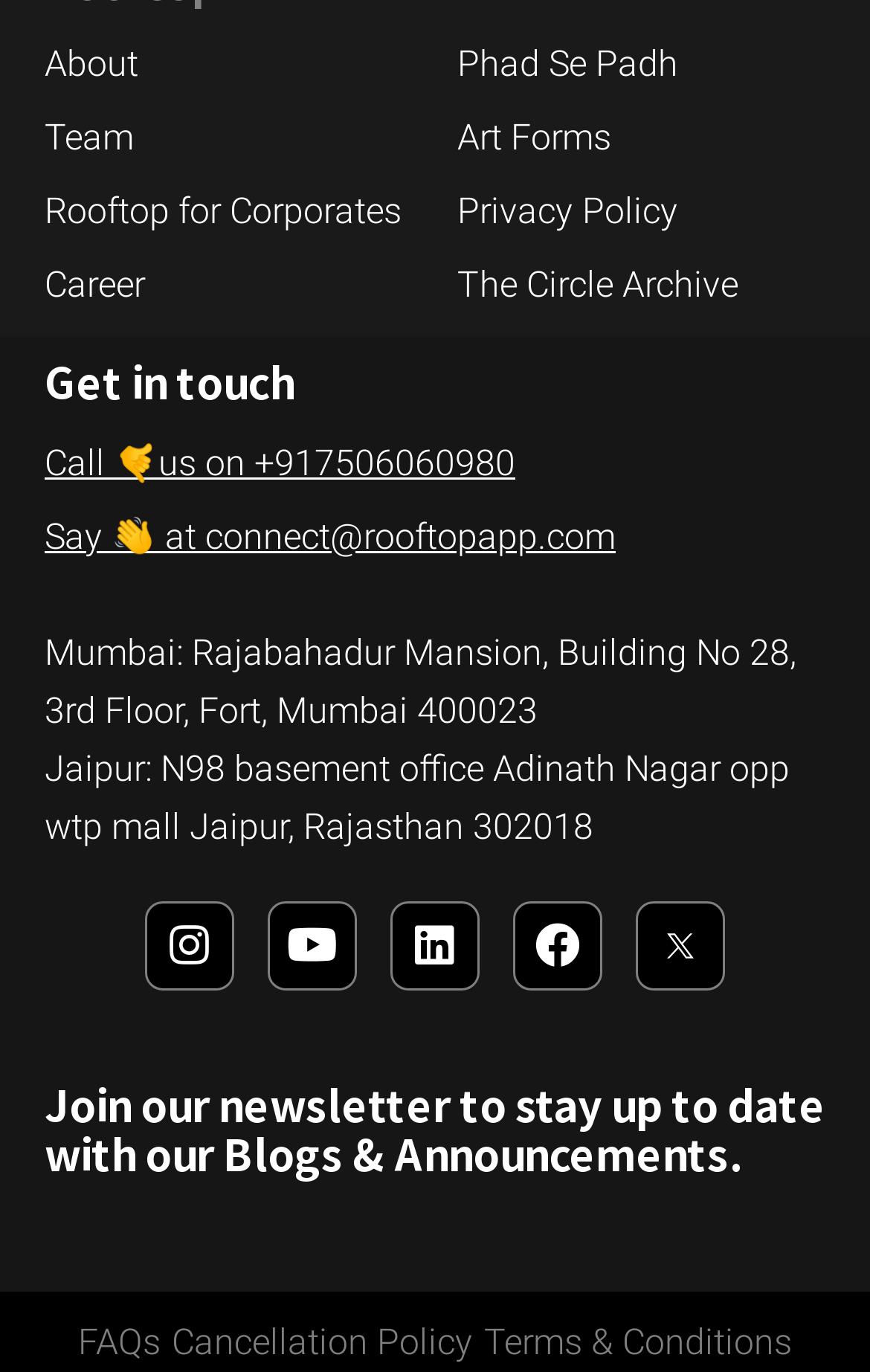Highlight the bounding box coordinates of the element that should be clicked to carry out the following instruction: "Get in touch with us on +917506060980". The coordinates must be given as four float numbers ranging from 0 to 1, i.e., [left, top, right, bottom].

[0.051, 0.317, 0.949, 0.36]